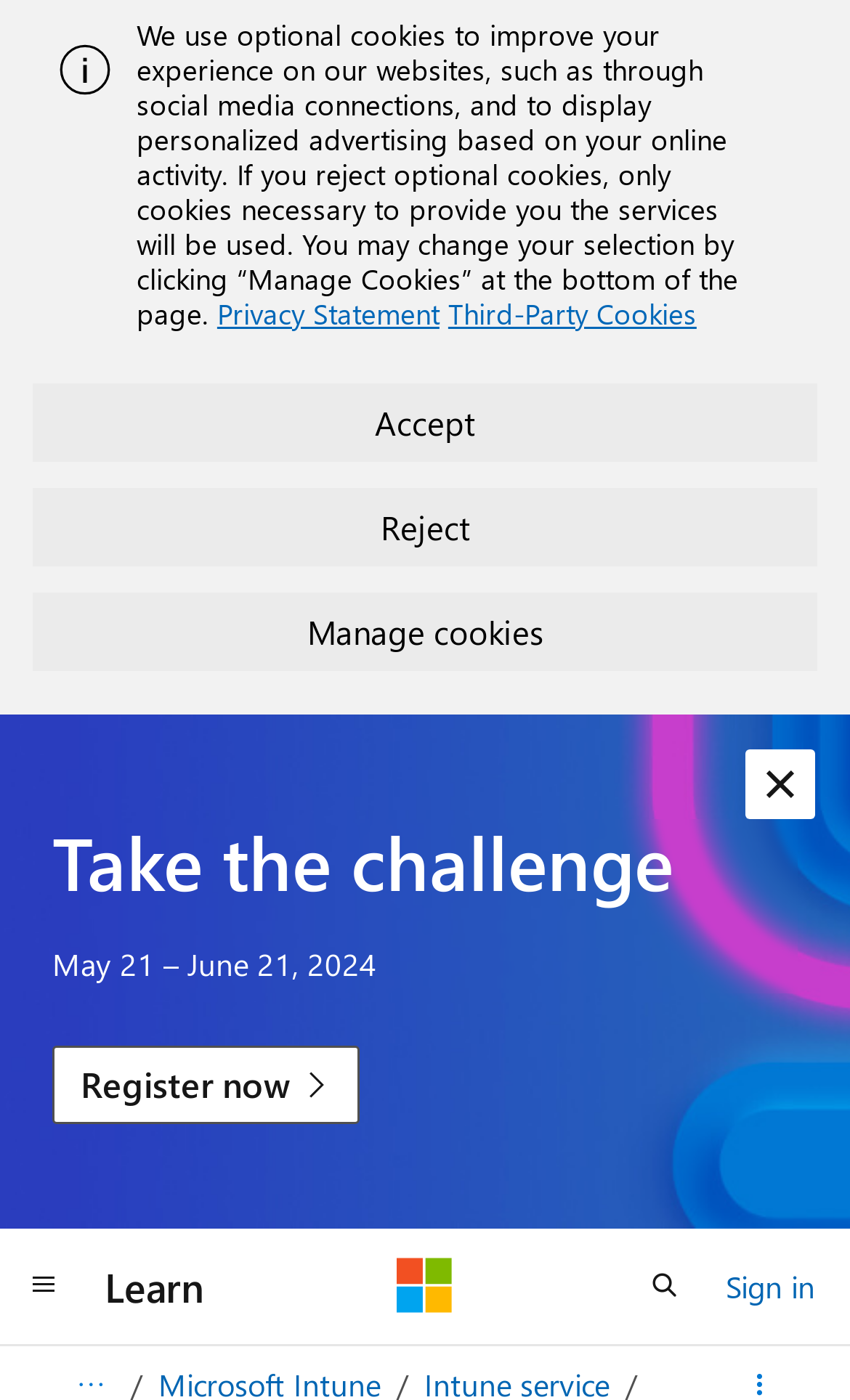Determine the bounding box coordinates of the clickable element to complete this instruction: "Register now". Provide the coordinates in the format of four float numbers between 0 and 1, [left, top, right, bottom].

[0.062, 0.747, 0.424, 0.803]